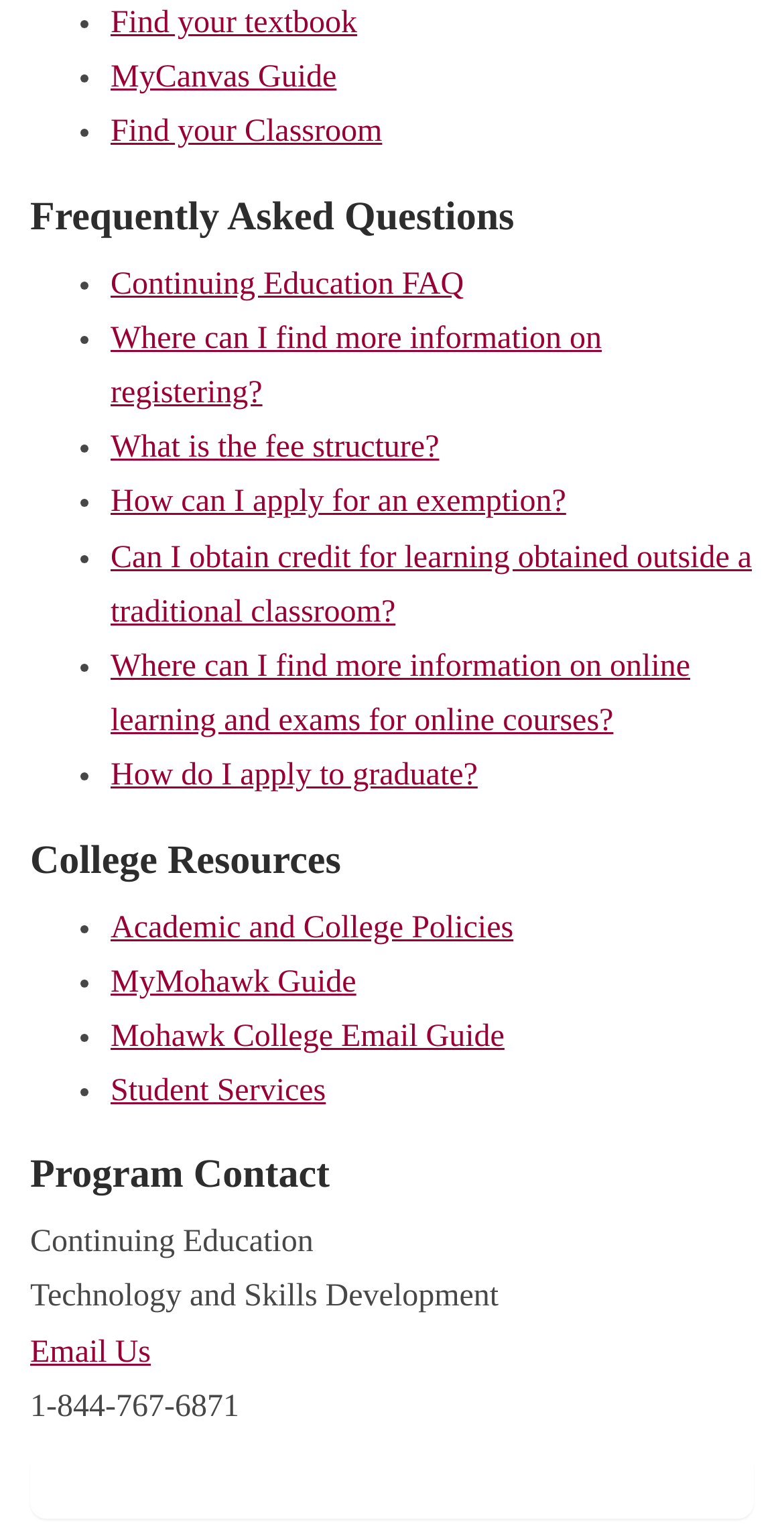What is the second link under 'Frequently Asked Questions'?
Using the image as a reference, answer with just one word or a short phrase.

Where can I find more information on registering?